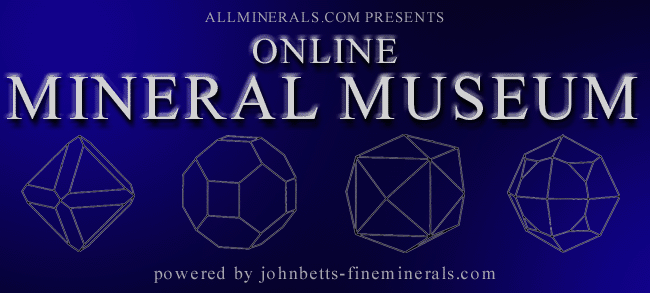Respond to the question below with a single word or phrase: What website is powering the Online Mineral Museum?

johnbetts-fineminerals.com